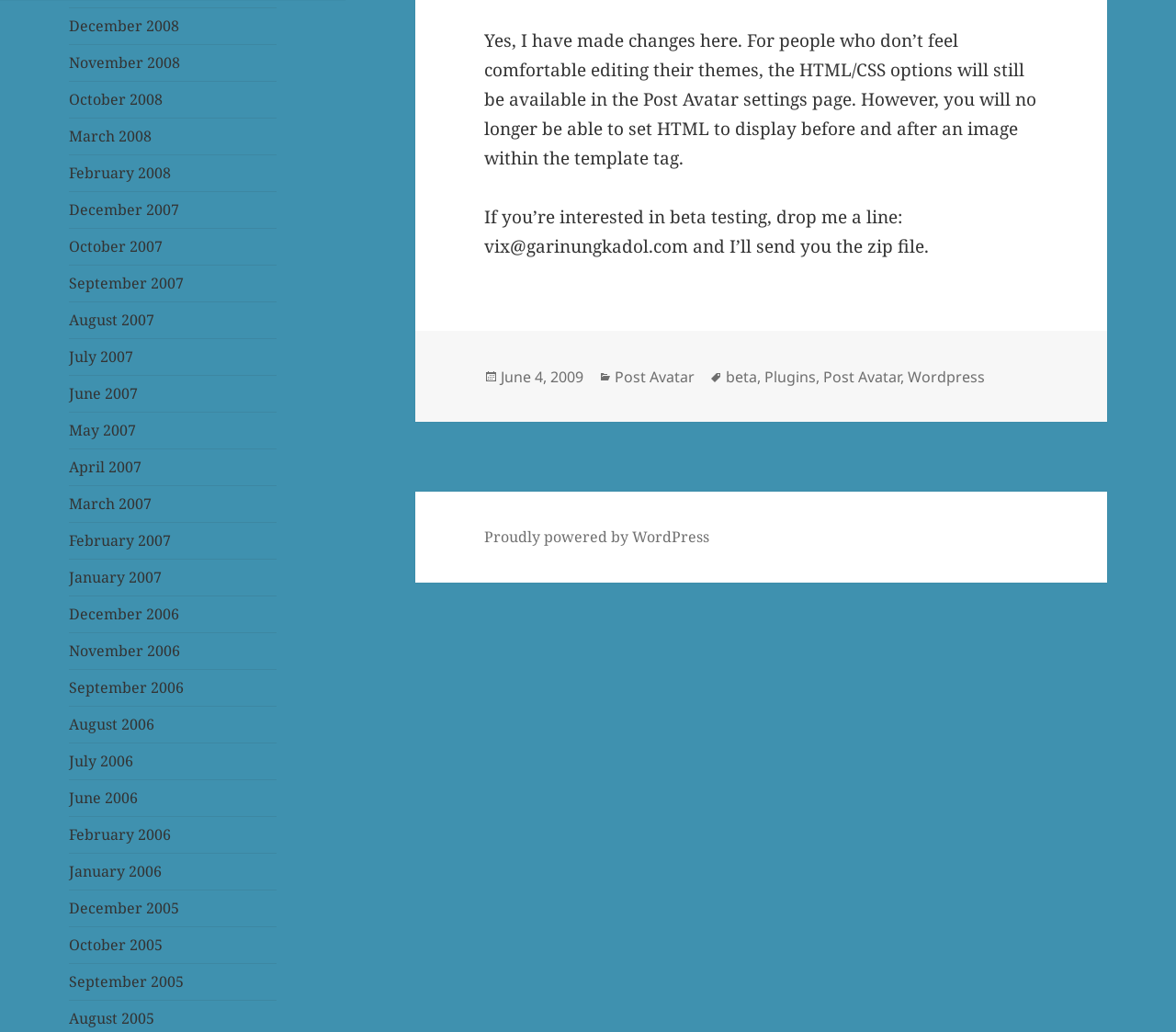Based on the image, provide a detailed and complete answer to the question: 
What is the author's email address mentioned on the webpage?

I examined the webpage and found that the author's email address is mentioned as 'vix@garinungkadol.com', which is provided for beta testing purposes.